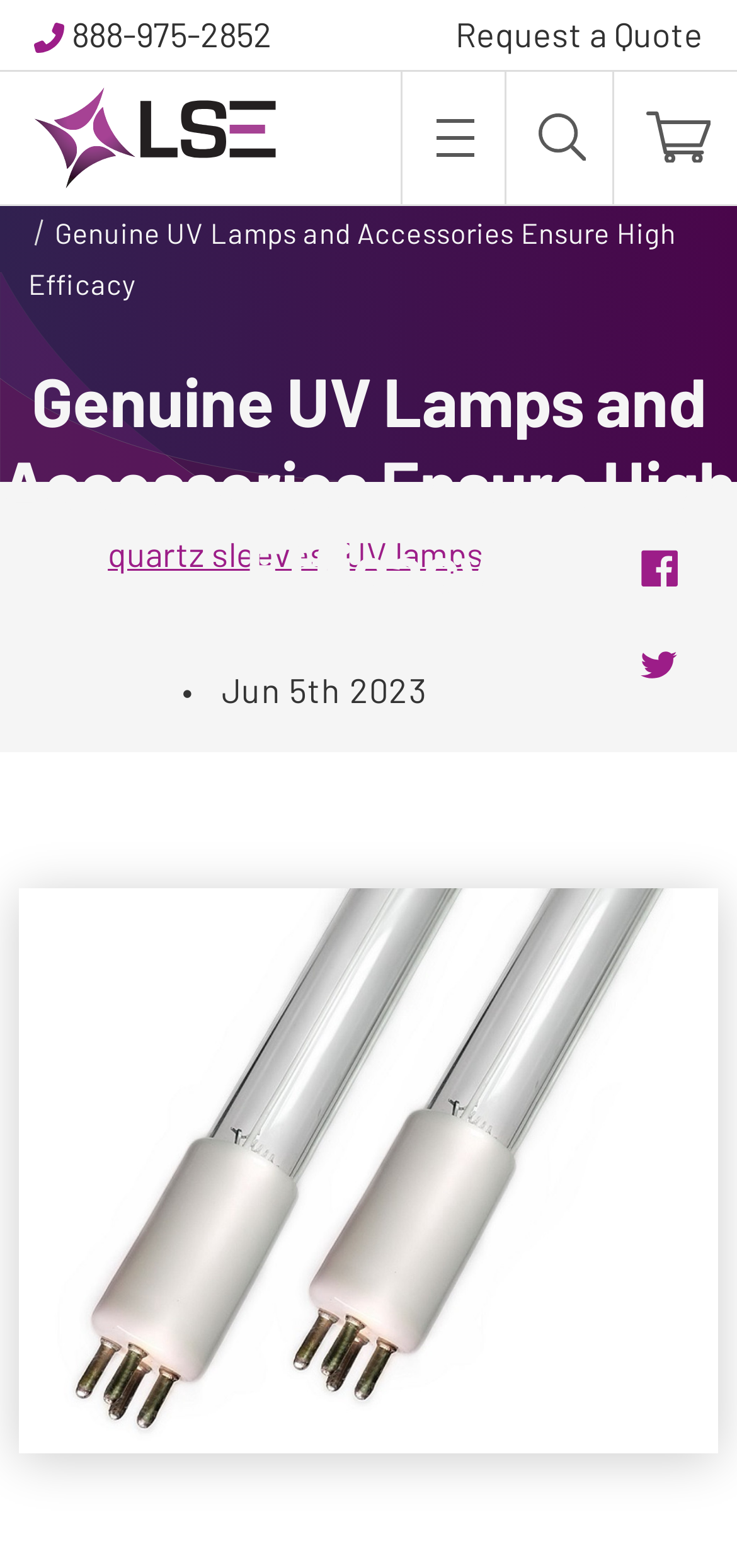Provide a brief response to the question below using a single word or phrase: 
What social media platform is on the right side?

Facebook and Twitter